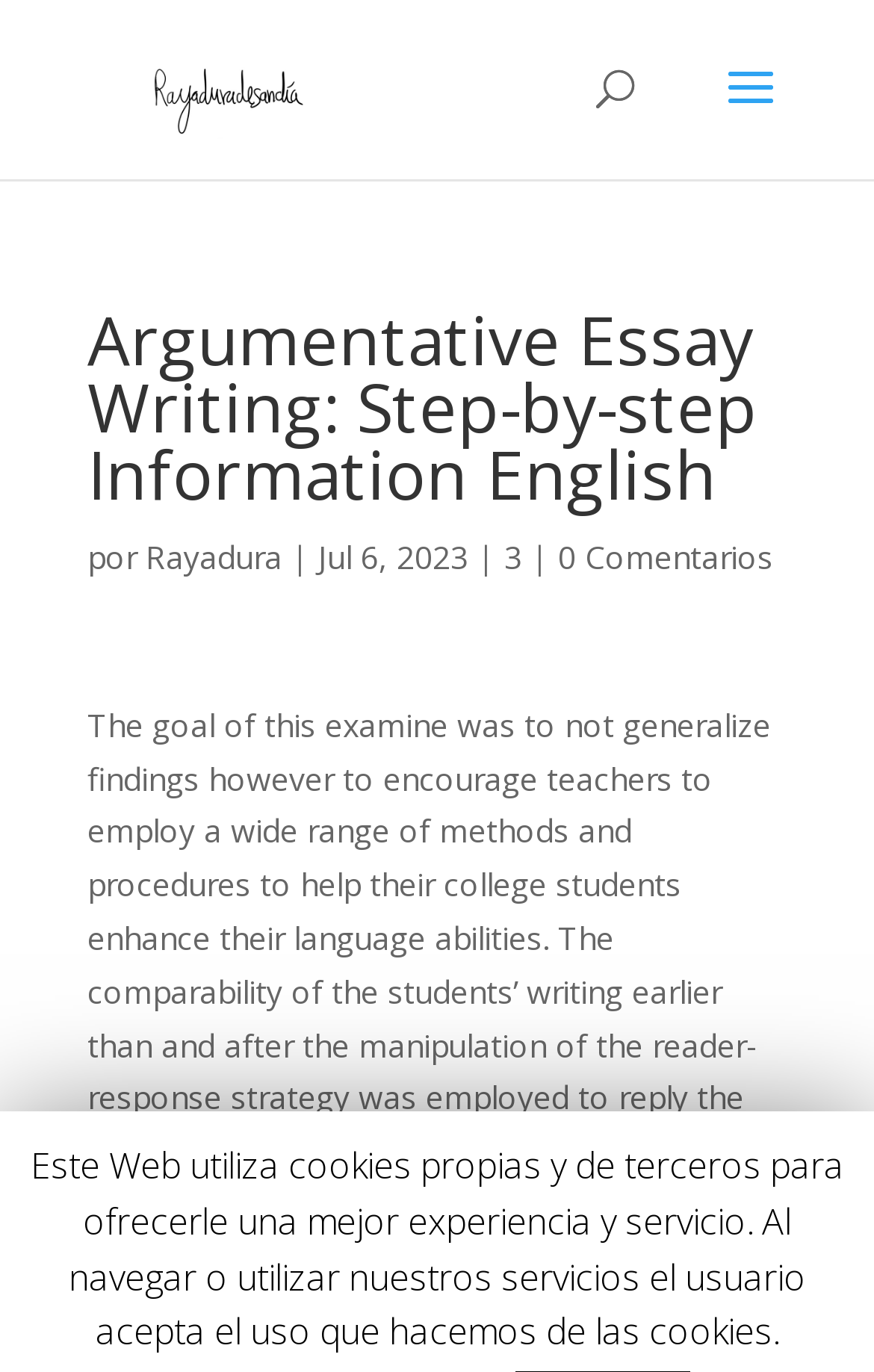Please answer the following question using a single word or phrase: 
What is the topic of the article?

Argumentative Essay Writing